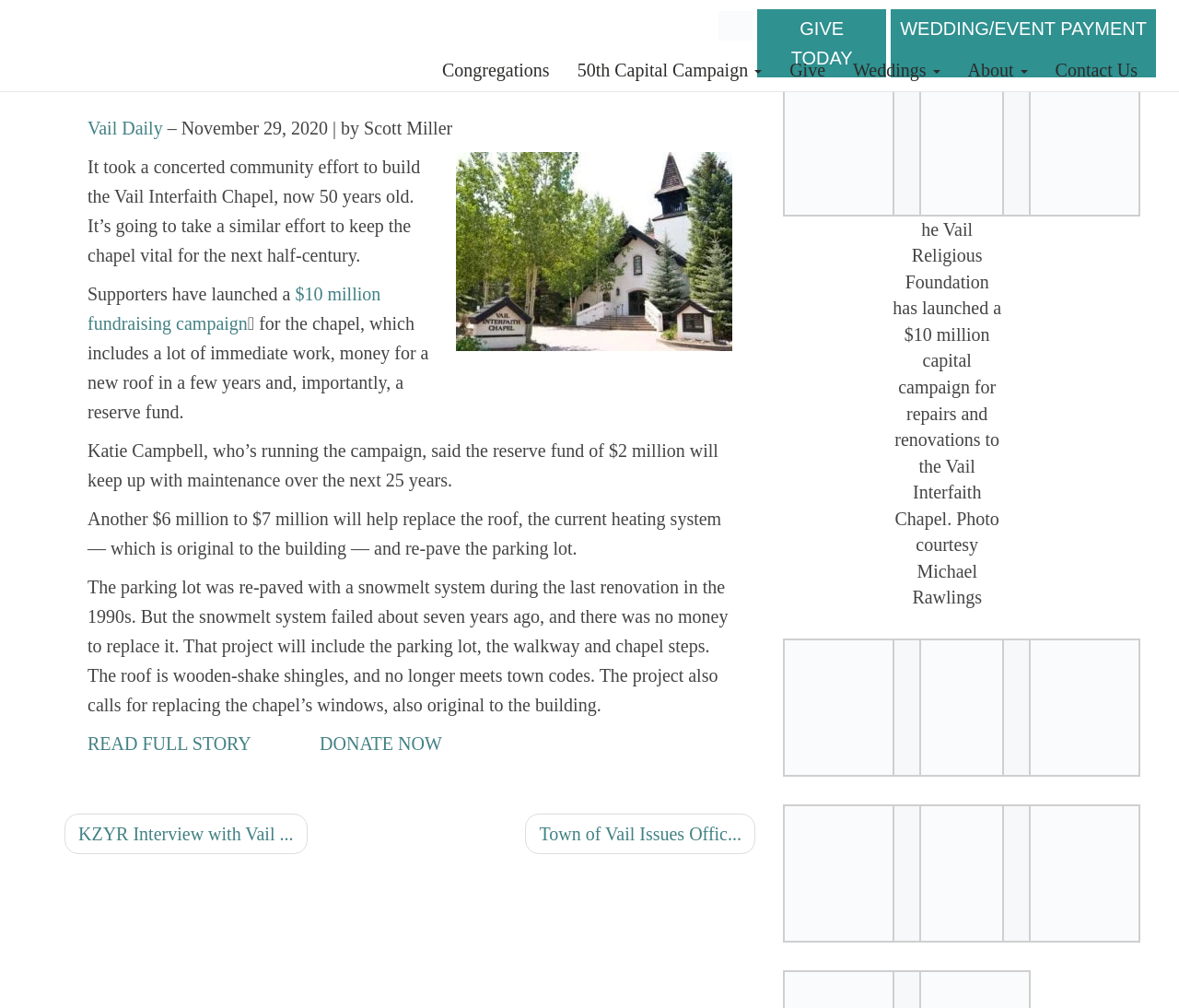Write a detailed summary of the webpage, including text, images, and layout.

This webpage is about the Vail Interfaith Chapel, which is celebrating its 50th anniversary. At the top of the page, there is a logo of the Vail Religious Foundation, accompanied by a link to the organization's website. Below the logo, there are several links to different sections of the website, including "events calendar", "GIVE TODAY", and "WEDDING/EVENT PAYMENT".

The main article on the page is titled "CONSTRUCTION LEADS NEED FOR FUNDING AT VAIL INTERFAITH CHAPEL" and is written by Scott Miller. The article discusses the need for funding to repair and renovate the chapel, which is 50 years old. A $10 million fundraising campaign has been launched to support the effort.

The article is divided into several sections, with headings and subheadings that provide more information about the campaign and the repairs needed. There are also several links throughout the article, including one to read the full story and another to donate now.

On the right side of the page, there are several links to other articles and resources, including an interview with Vail Religious Foundation and a press release from the Town of Vail. There are also several sections with descriptions and links to other organizations, including B'Nai Vail.

At the bottom of the page, there are several more links to other resources and organizations, including a gallery of images. Overall, the webpage is focused on providing information about the Vail Interfaith Chapel and its fundraising campaign, as well as resources and links to other related organizations and articles.